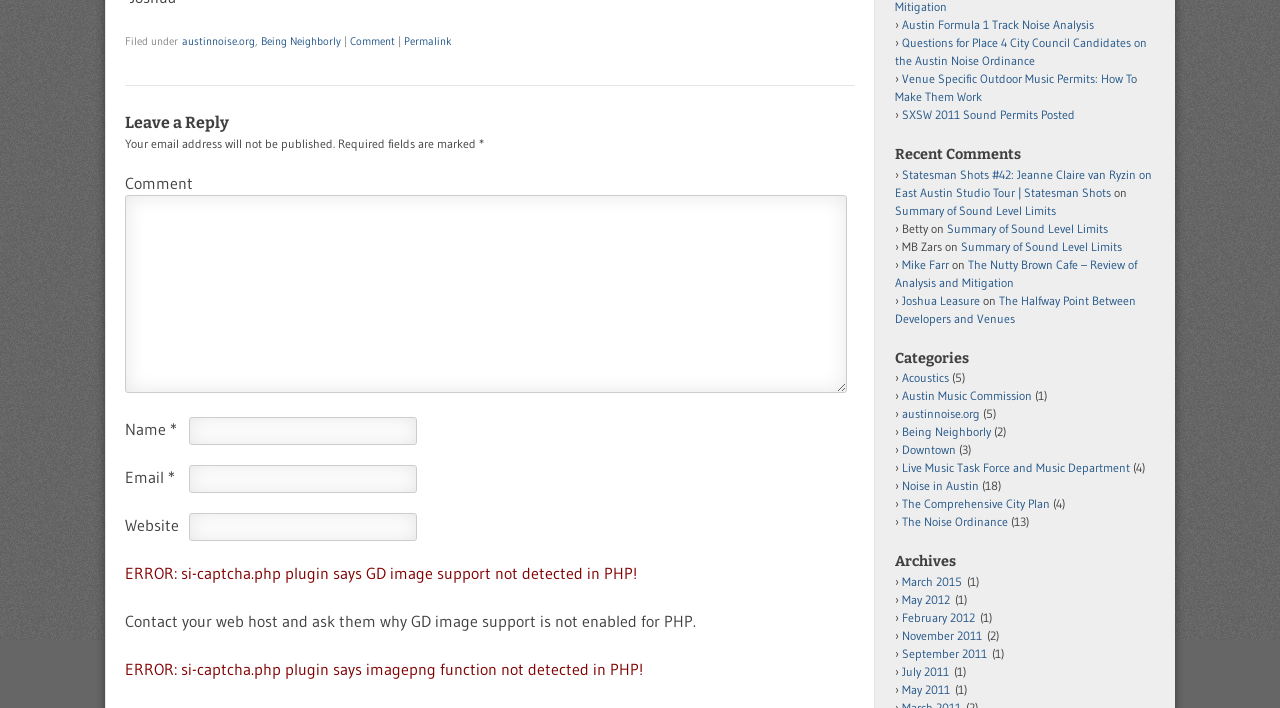Determine the bounding box for the described HTML element: "The Comprehensive City Plan". Ensure the coordinates are four float numbers between 0 and 1 in the format [left, top, right, bottom].

[0.705, 0.701, 0.82, 0.722]